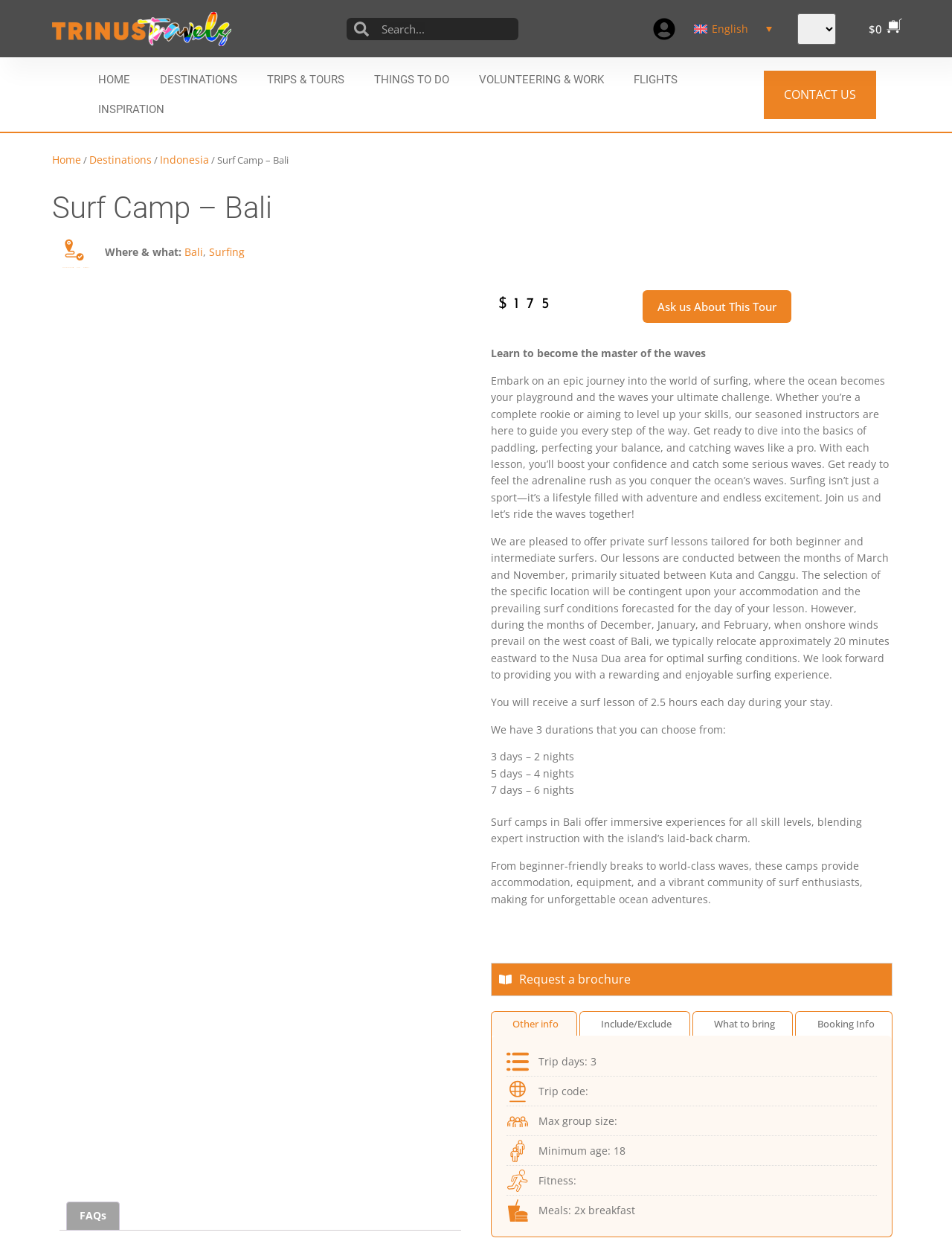Please specify the bounding box coordinates of the element that should be clicked to execute the given instruction: 'View contact us page'. Ensure the coordinates are four float numbers between 0 and 1, expressed as [left, top, right, bottom].

[0.823, 0.069, 0.899, 0.083]